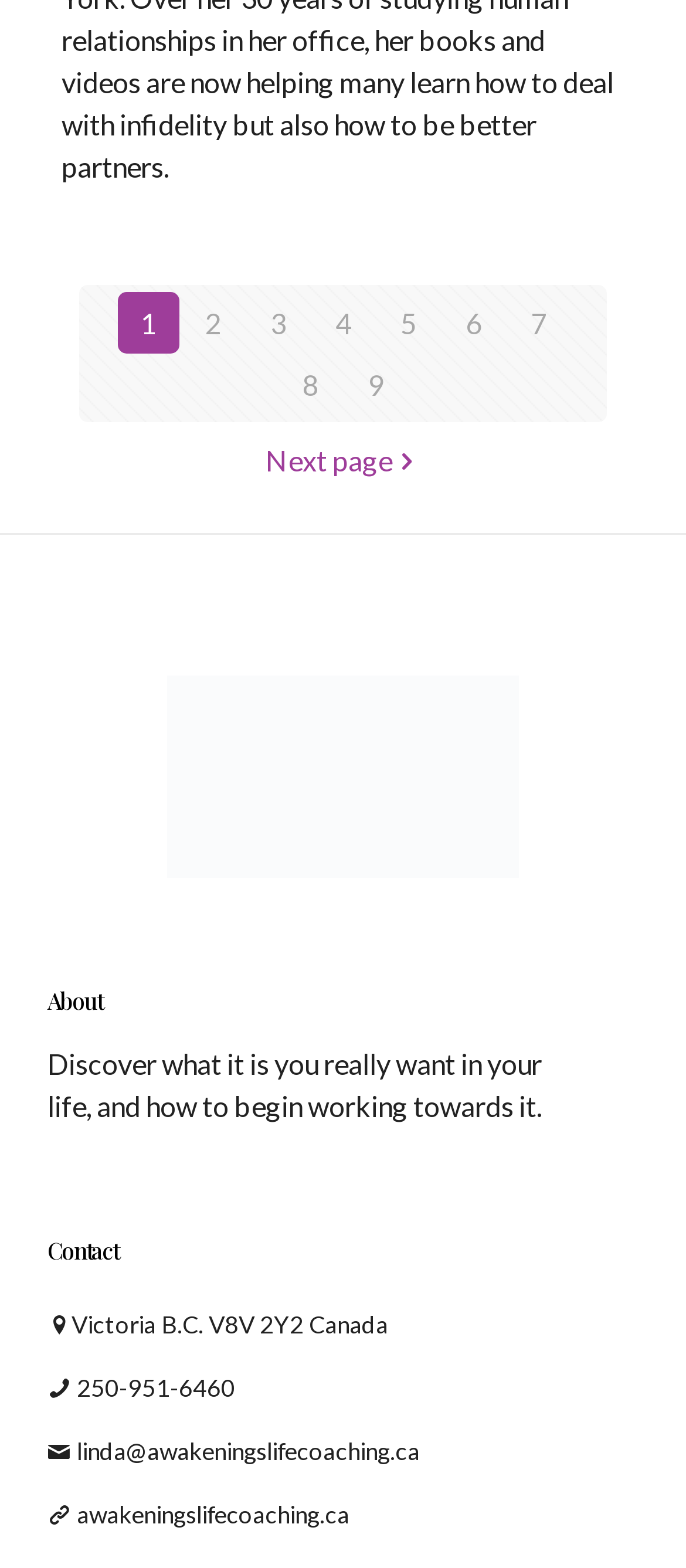Pinpoint the bounding box coordinates of the clickable area necessary to execute the following instruction: "visit awakeningslifecoaching.ca". The coordinates should be given as four float numbers between 0 and 1, namely [left, top, right, bottom].

[0.112, 0.957, 0.509, 0.975]